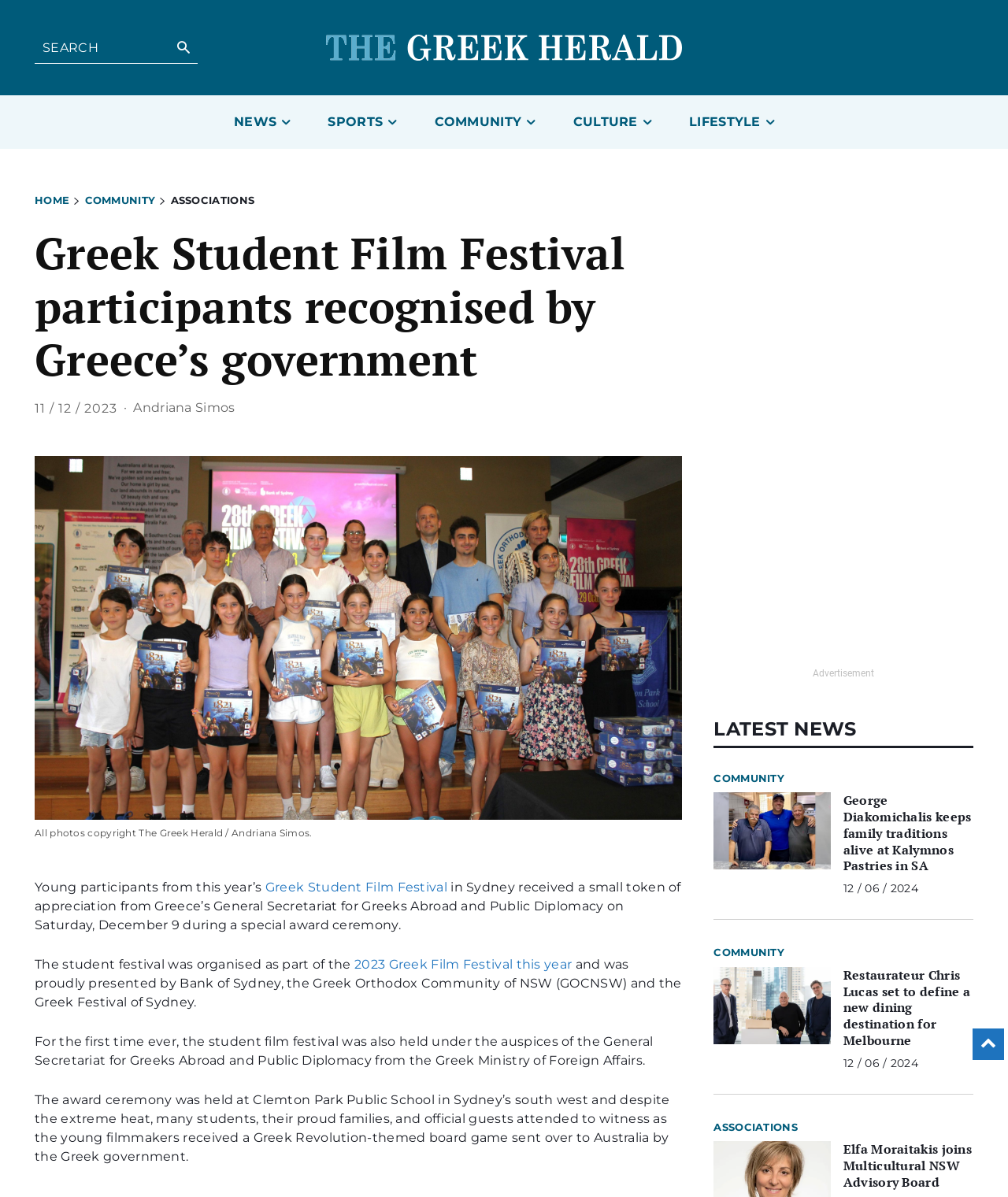Determine the bounding box coordinates for the UI element matching this description: "News".

[0.213, 0.08, 0.307, 0.124]